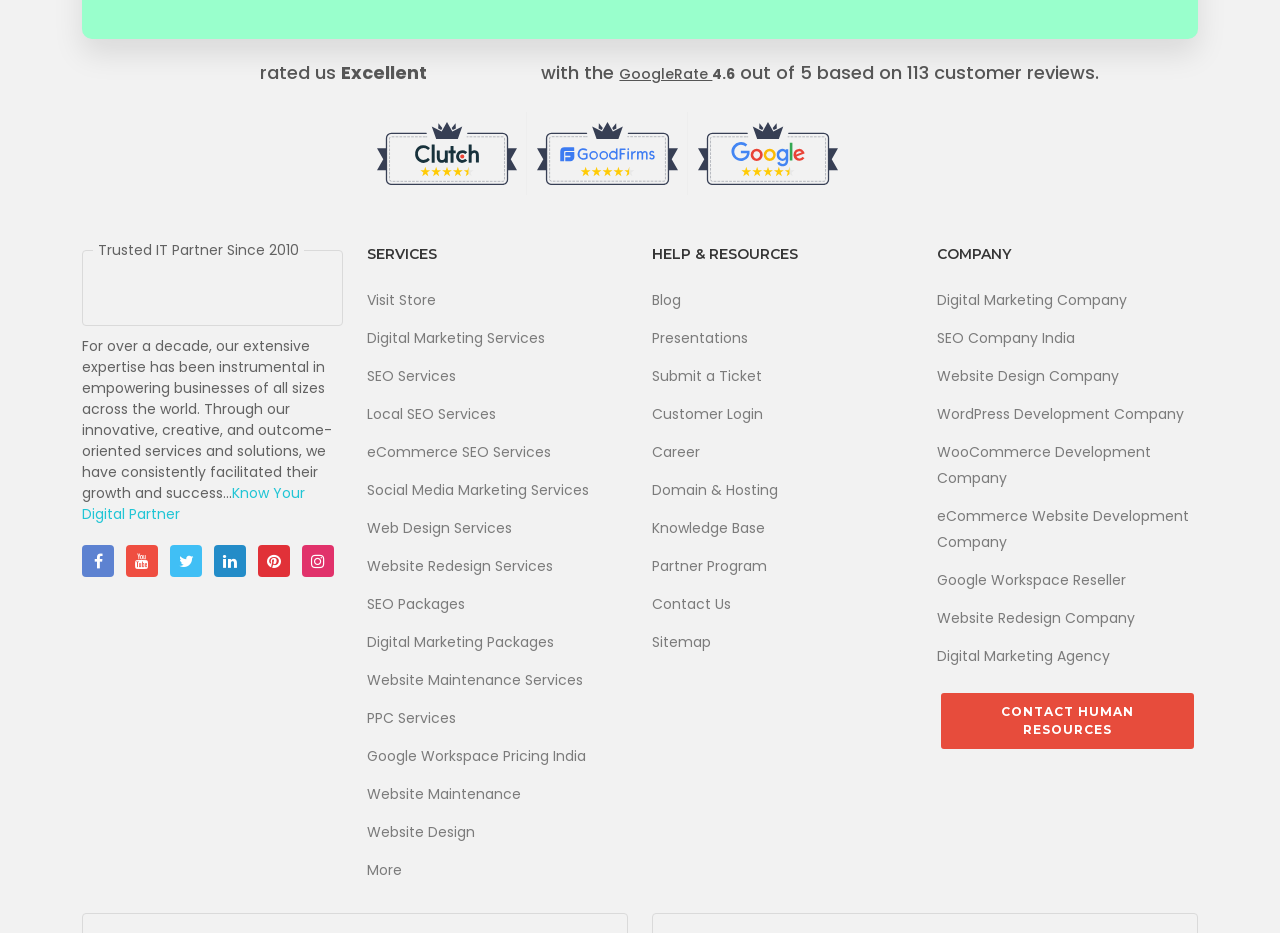Please examine the image and answer the question with a detailed explanation:
What is the rating of Aarav Infotech on Google?

The rating can be found on the top of the webpage, where it says 'rated us Excellent with the 4.6 out of 5 based on 113 customer reviews.'